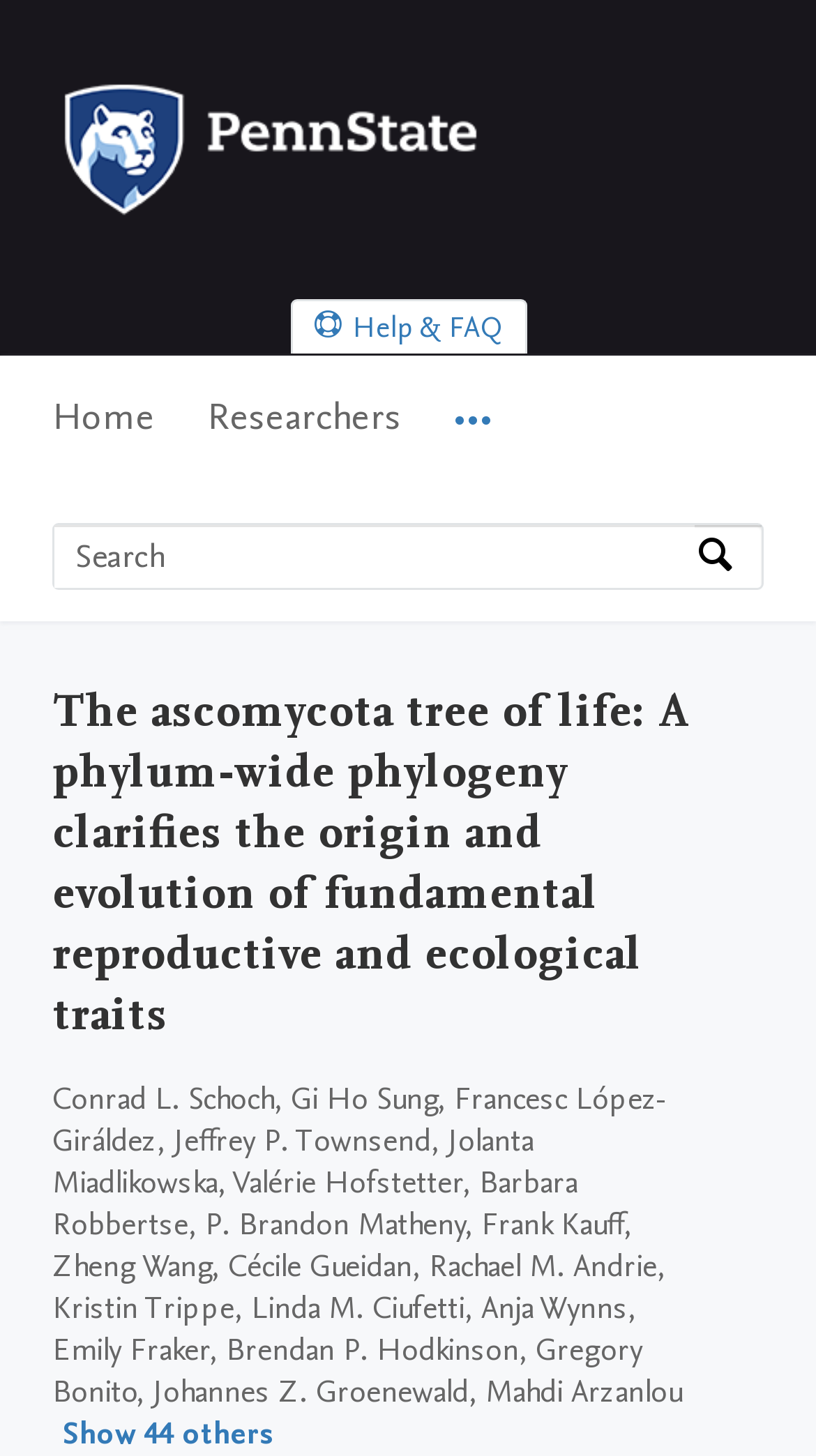Write an extensive caption that covers every aspect of the webpage.

The webpage is about a research article titled "The ascomycota tree of life: A phylum-wide phylogeny clarifies the origin and evolution of fundamental reproductive and ecological traits" from Penn State. 

At the top left corner, there are three "Skip to" links: "Skip to main navigation", "Skip to search", and "Skip to main content". Next to these links, there is a Penn State logo. 

On the top right side, there is a "Help & FAQ" link. Below it, there is a main navigation menu with three menu items: "Home", "Researchers", and "More navigation options". 

In the middle of the page, there is a search bar with a label "Search by expertise, name or affiliation" and a "Search" button. 

Below the search bar, there is a heading with the title of the research article. Under the heading, there is a list of authors, including Conrad L. Schoch, Gi Ho Sung, and many others. The list is truncated, with an option to "Show 44 others" at the bottom.